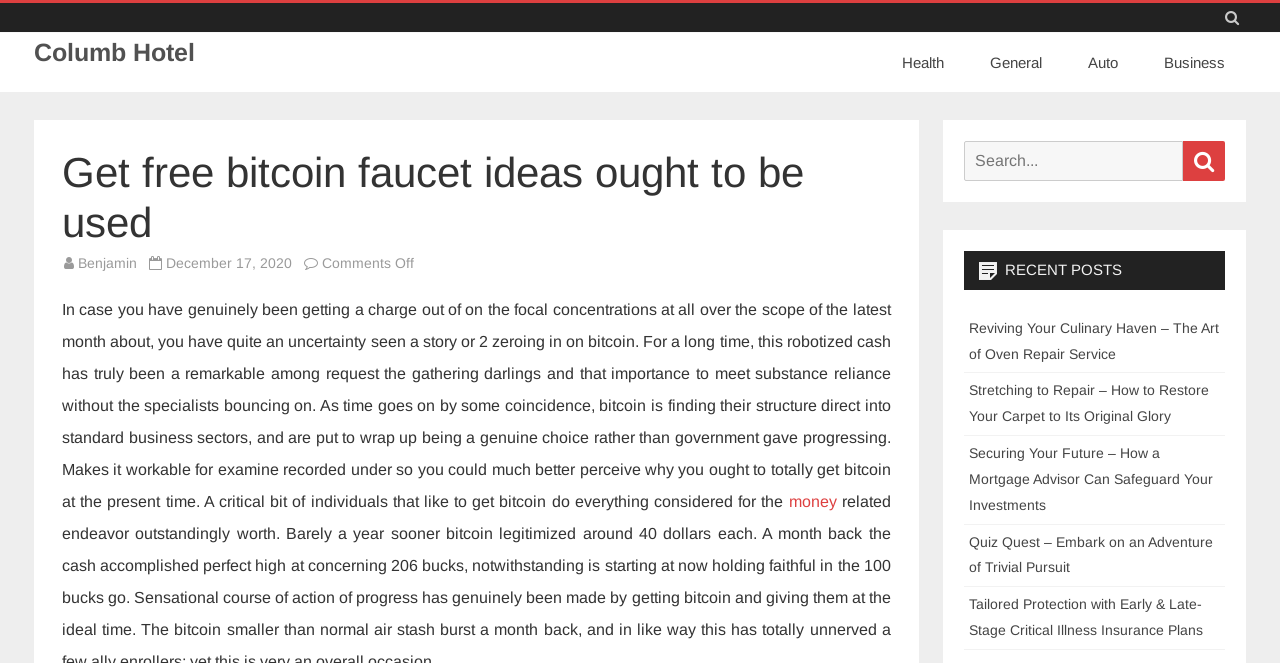Determine the bounding box coordinates of the clickable element to achieve the following action: 'Click on the 'Download the Latest Deals iOS App' link'. Provide the coordinates as four float values between 0 and 1, formatted as [left, top, right, bottom].

None